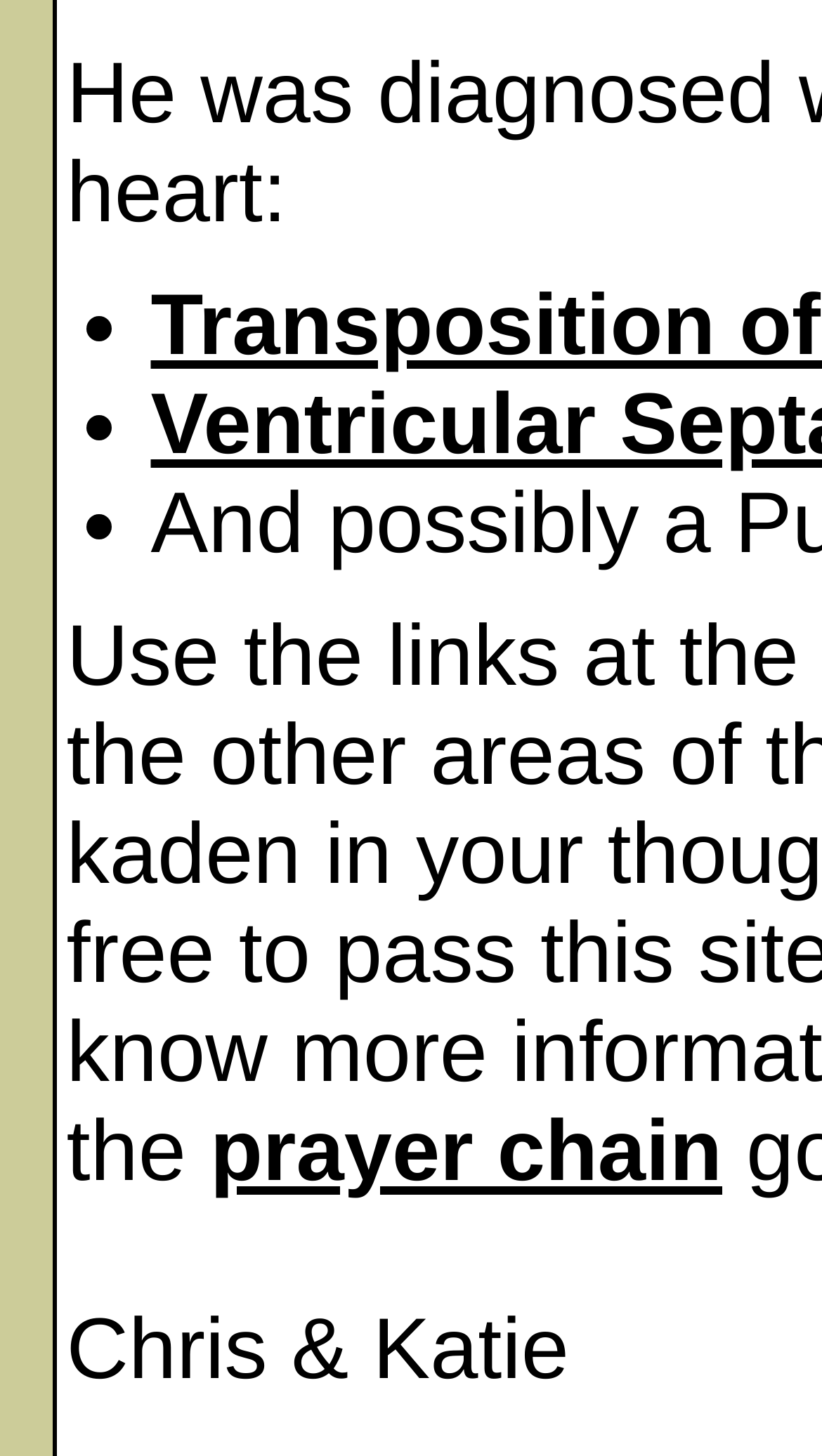Given the element description prayer chain, specify the bounding box coordinates of the corresponding UI element in the format (top-left x, top-left y, bottom-right x, bottom-right y). All values must be between 0 and 1.

[0.256, 0.757, 0.879, 0.823]